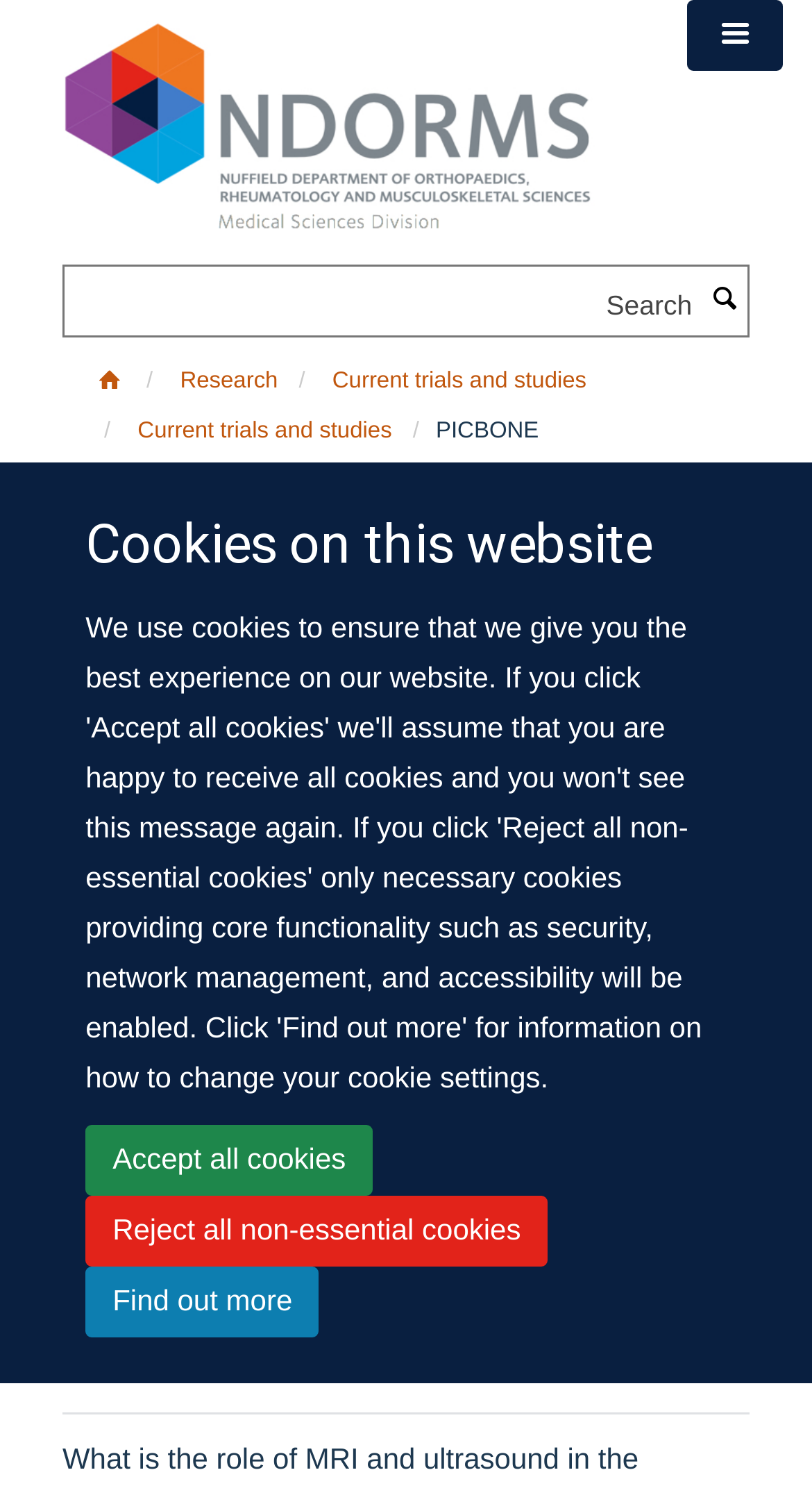What is the purpose of the search bar?
Please look at the screenshot and answer in one word or a short phrase.

To search